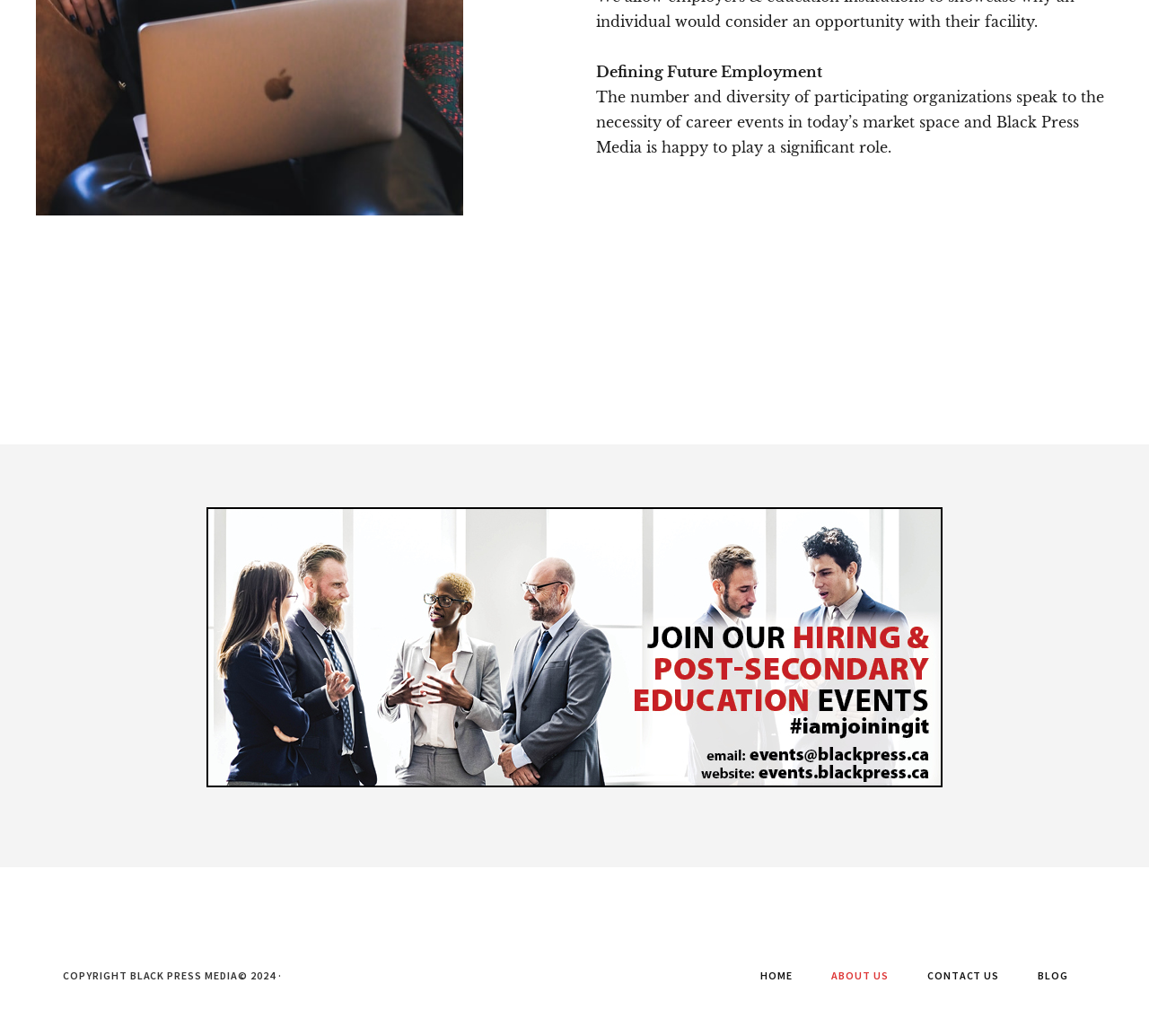Using floating point numbers between 0 and 1, provide the bounding box coordinates in the format (top-left x, top-left y, bottom-right x, bottom-right y). Locate the UI element described here: About Us

[0.708, 0.933, 0.789, 0.951]